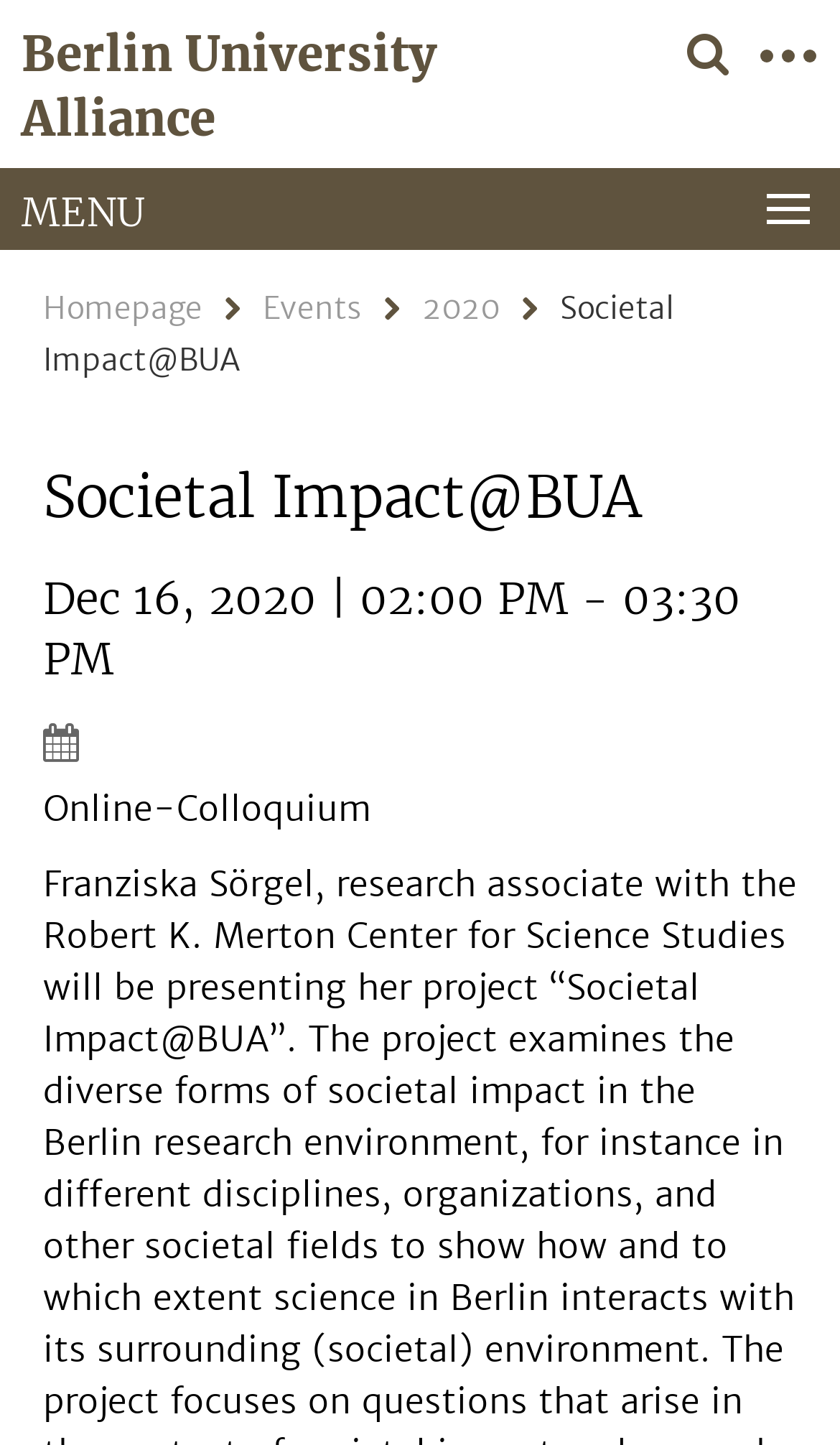How many menu items are there? Refer to the image and provide a one-word or short phrase answer.

3